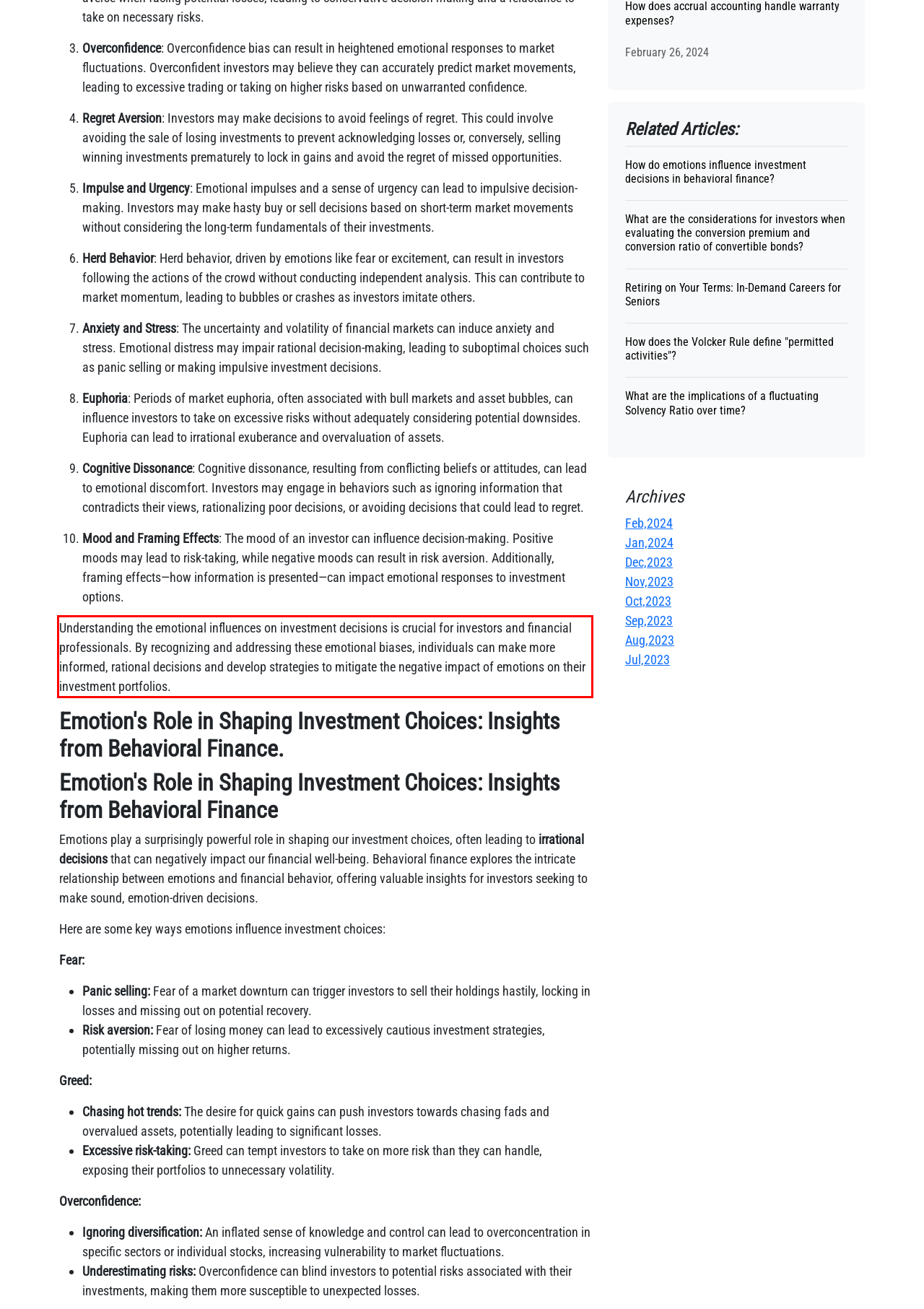Given a screenshot of a webpage with a red bounding box, please identify and retrieve the text inside the red rectangle.

Understanding the emotional influences on investment decisions is crucial for investors and financial professionals. By recognizing and addressing these emotional biases, individuals can make more informed, rational decisions and develop strategies to mitigate the negative impact of emotions on their investment portfolios.